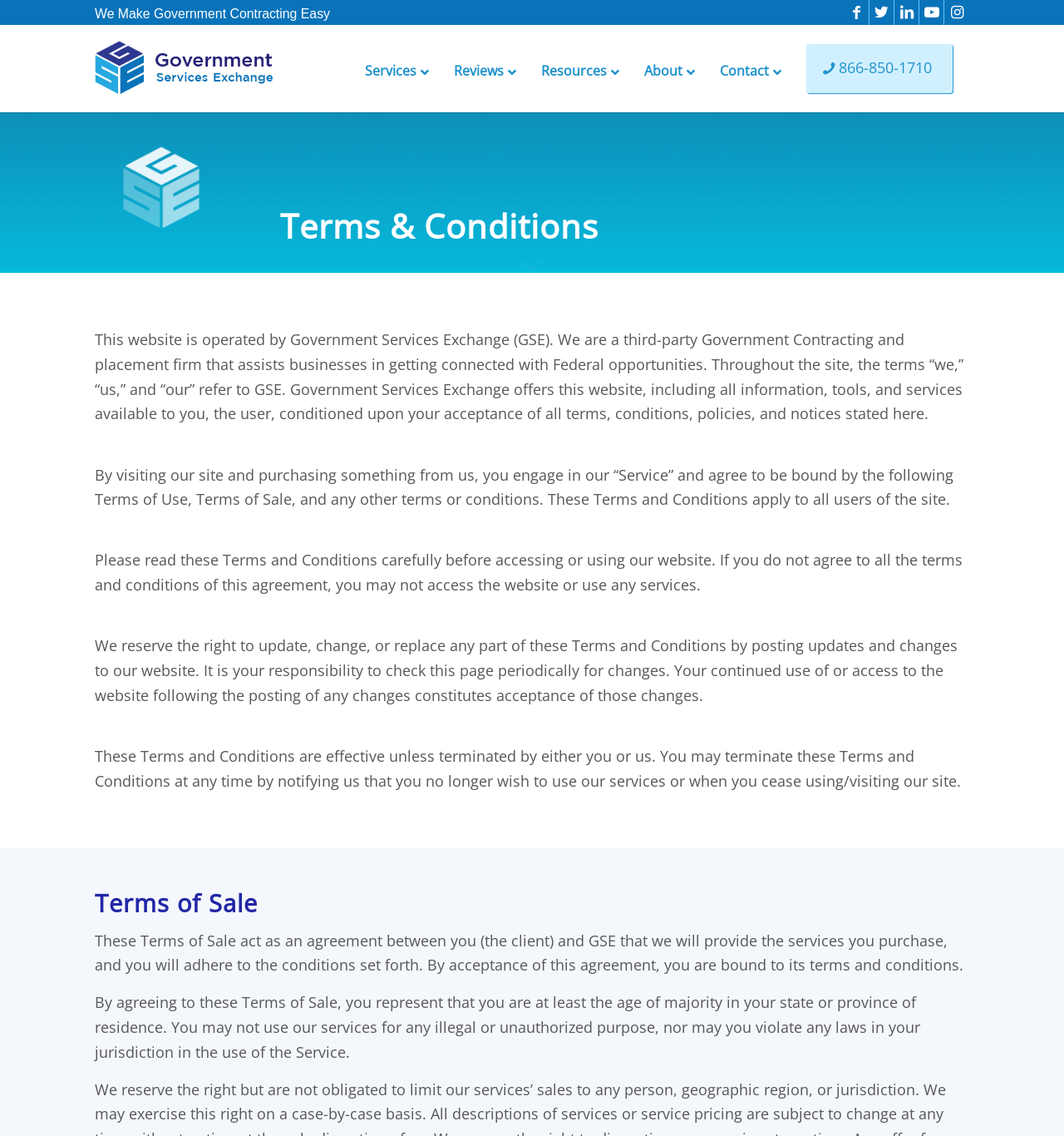Could you highlight the region that needs to be clicked to execute the instruction: "Call 866-850-1710"?

[0.758, 0.039, 0.895, 0.082]